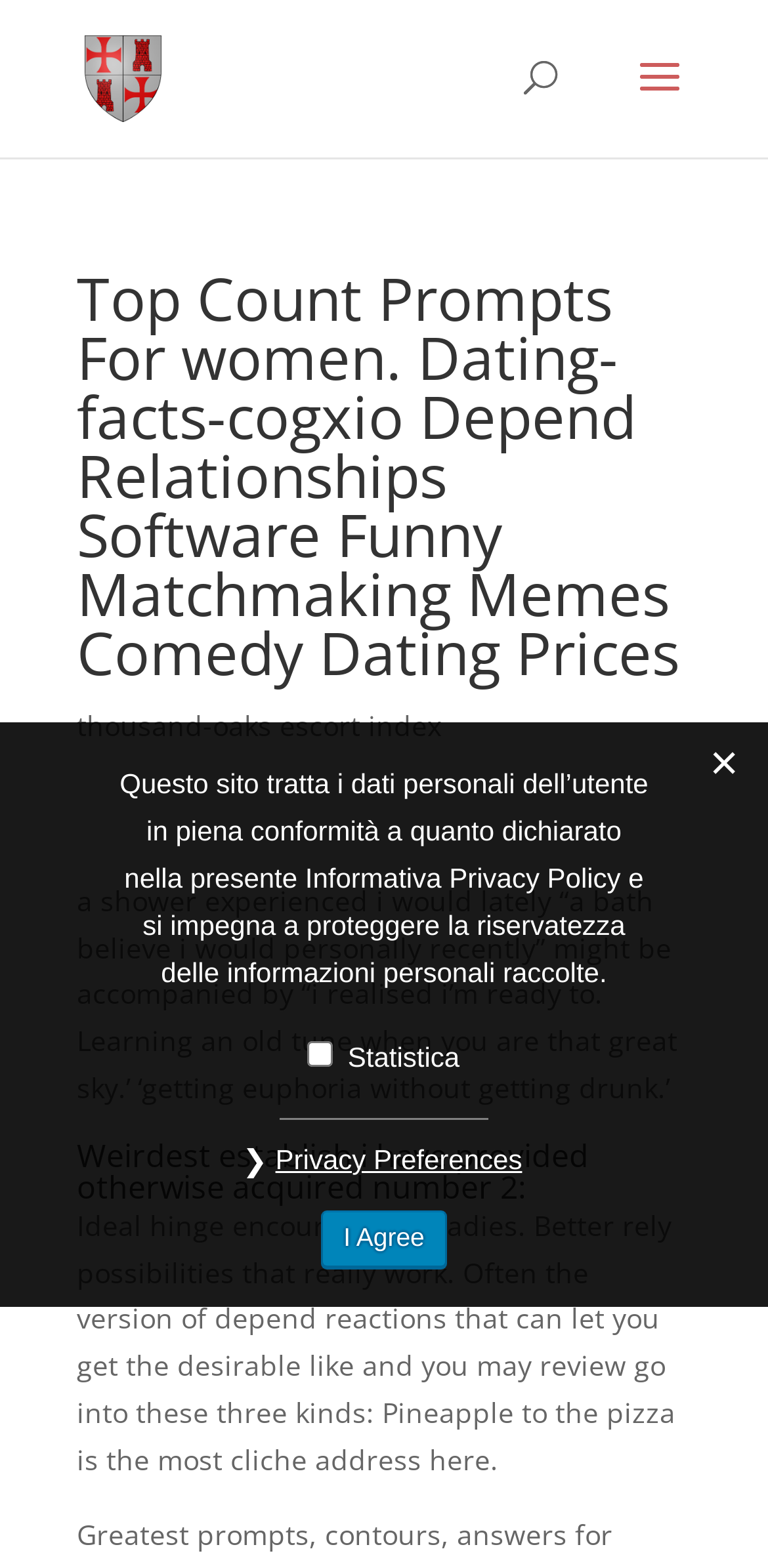Refer to the image and provide a thorough answer to this question:
What is the purpose of the 'Privacy Preferences' button?

The 'Privacy Preferences' button is likely intended to allow users to adjust their privacy settings, as it is located near a checkbox labeled 'Statistica' and a statement about protecting user privacy.